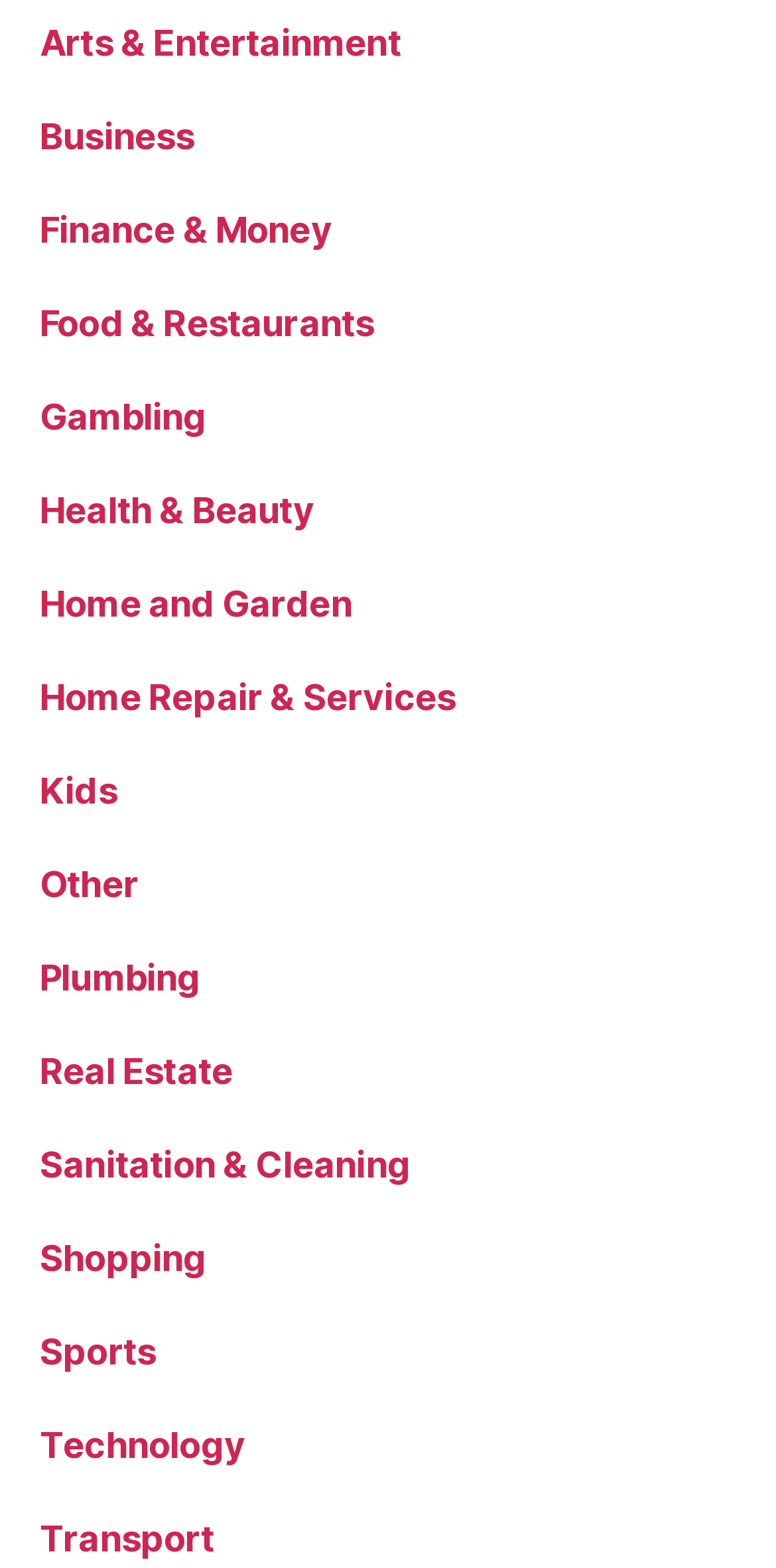Please reply to the following question with a single word or a short phrase:
What is the category located at the bottom of the page?

Transport